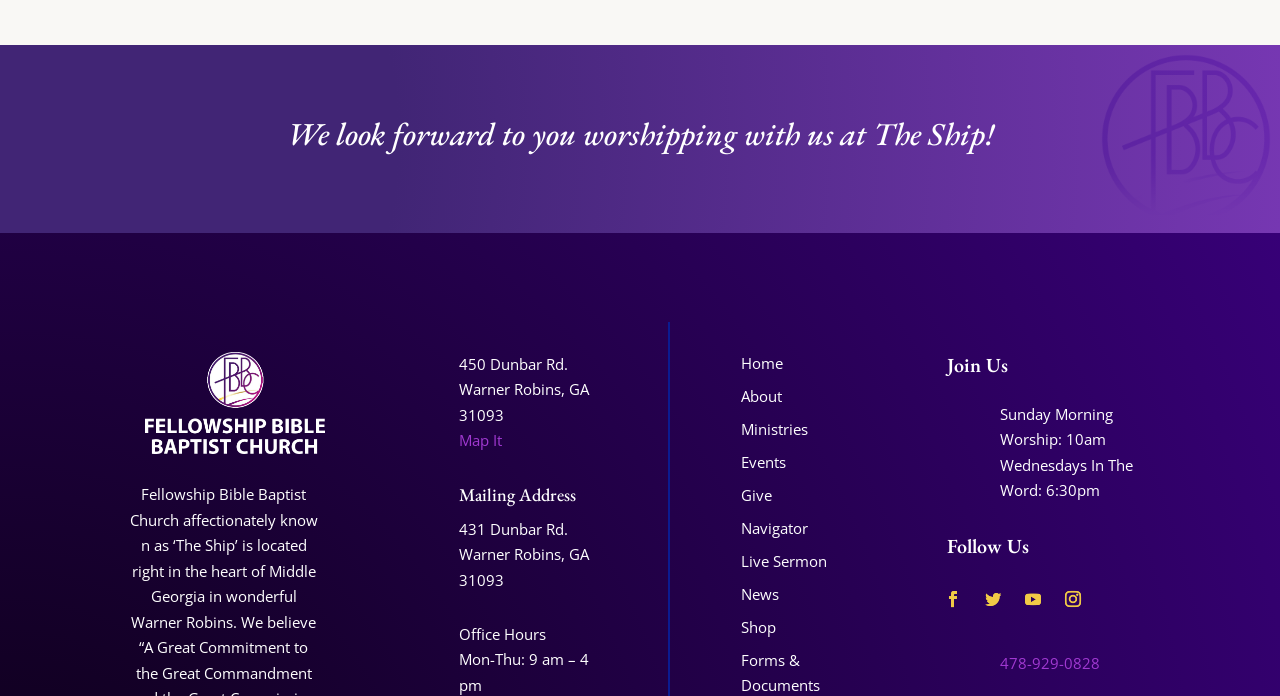Determine the bounding box coordinates for the area you should click to complete the following instruction: "Click the 'Live Sermon' link".

[0.579, 0.791, 0.646, 0.82]